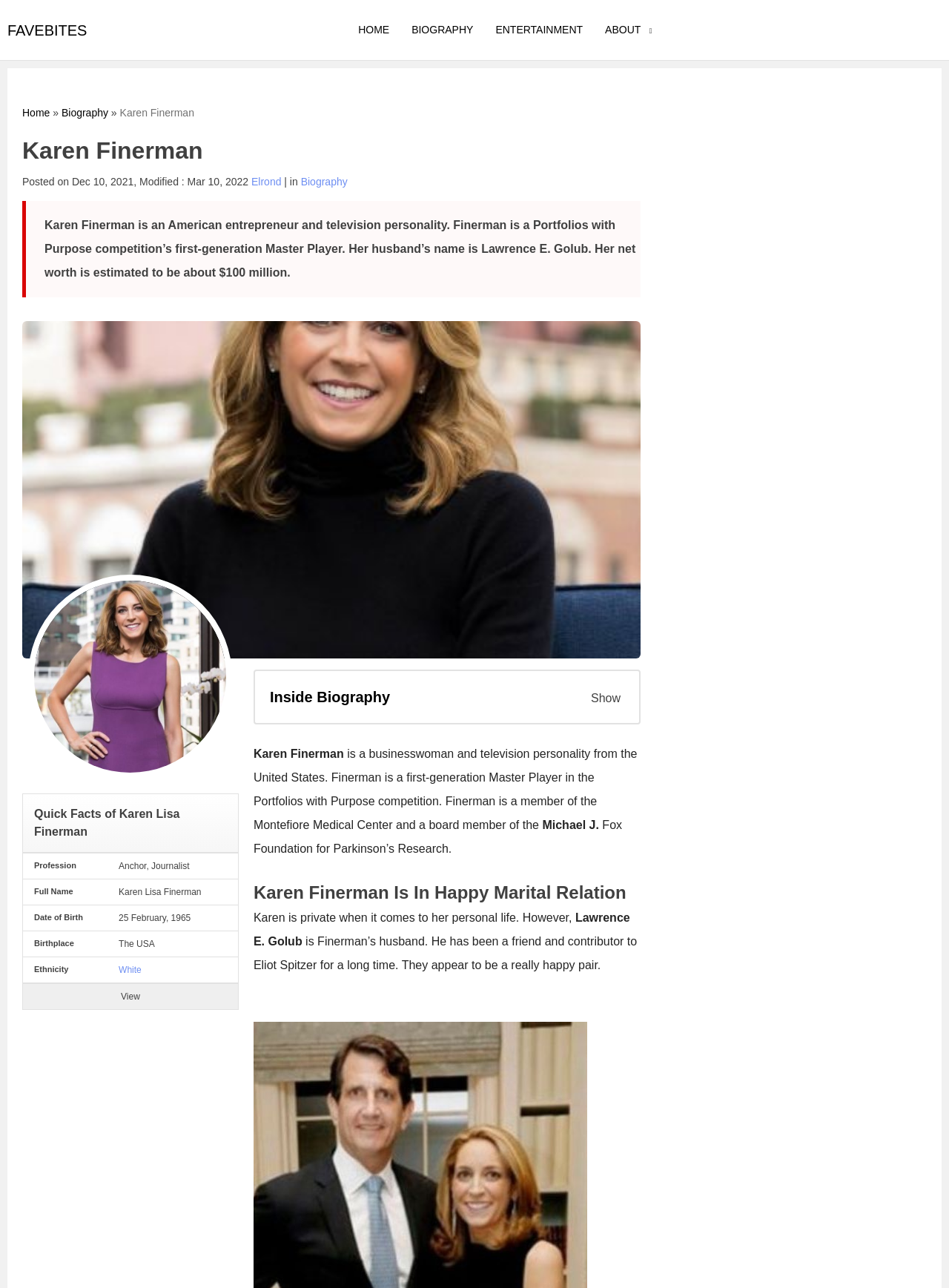What is Karen Finerman's net worth?
Refer to the image and provide a thorough answer to the question.

I found the answer by looking at the 'Quick Facts of Karen Lisa Finerman' section, where it lists her net worth as '$100 million'.